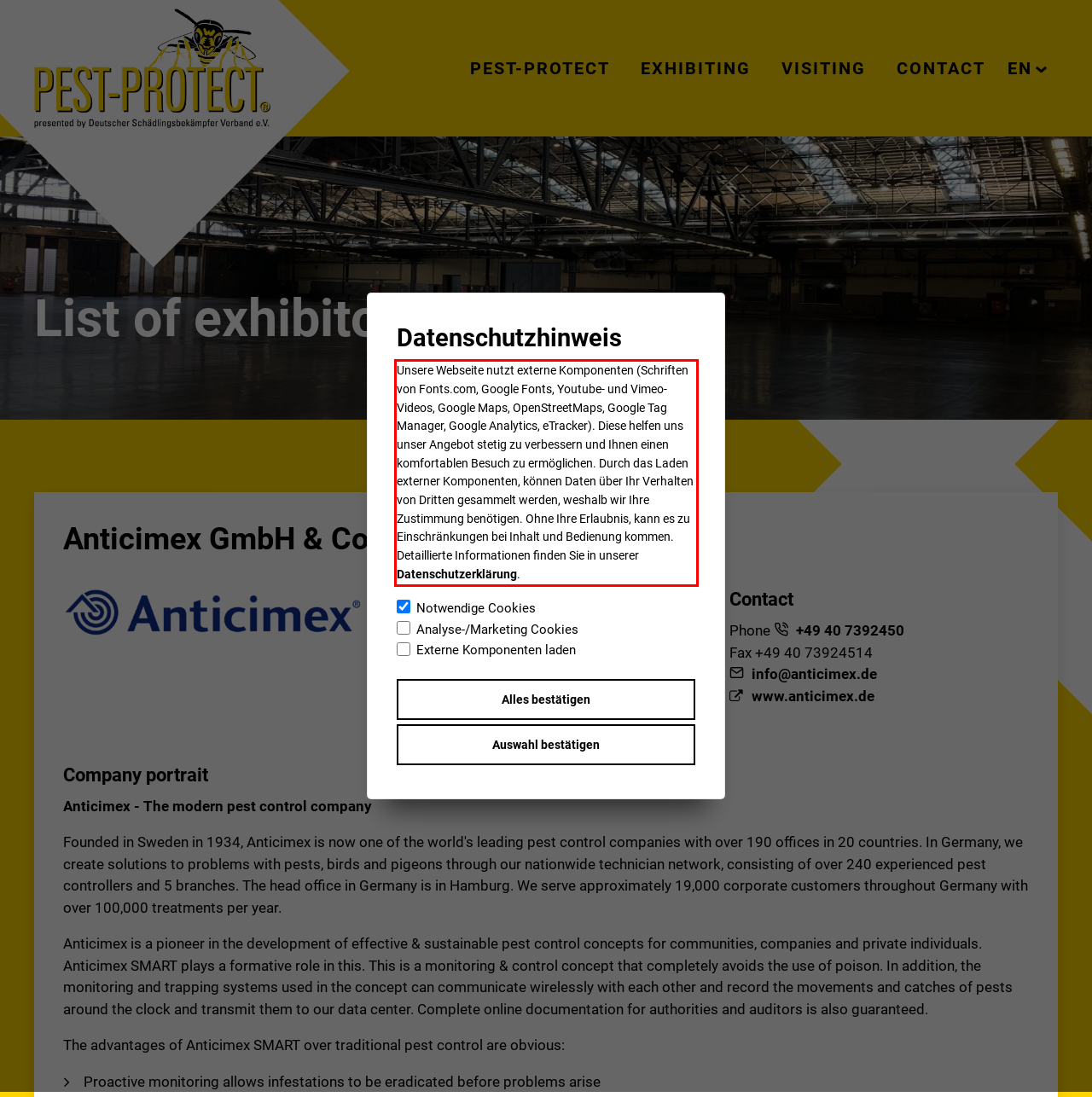Using the provided webpage screenshot, identify and read the text within the red rectangle bounding box.

Unsere Webseite nutzt externe Komponenten (Schriften von Fonts.com, Google Fonts, Youtube- und Vimeo-Videos, Google Maps, OpenStreetMaps, Google Tag Manager, Google Analytics, eTracker). Diese helfen uns unser Angebot stetig zu verbessern und Ihnen einen komfortablen Besuch zu ermöglichen. Durch das Laden externer Komponenten, können Daten über Ihr Verhalten von Dritten gesammelt werden, weshalb wir Ihre Zustimmung benötigen. Ohne Ihre Erlaubnis, kann es zu Einschränkungen bei Inhalt und Bedienung kommen. Detaillierte Informationen finden Sie in unserer Datenschutzerklärung.